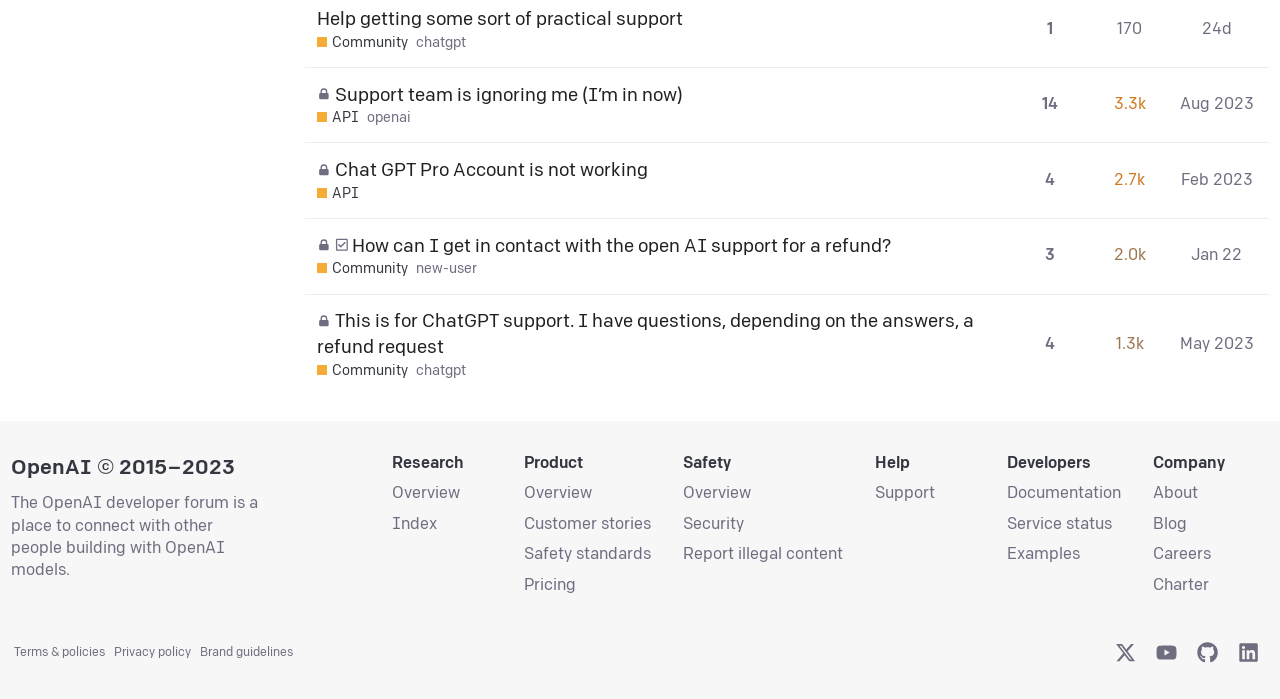Locate the bounding box coordinates of the area that needs to be clicked to fulfill the following instruction: "click on the 'Community' link". The coordinates should be in the format of four float numbers between 0 and 1, namely [left, top, right, bottom].

[0.248, 0.047, 0.319, 0.075]